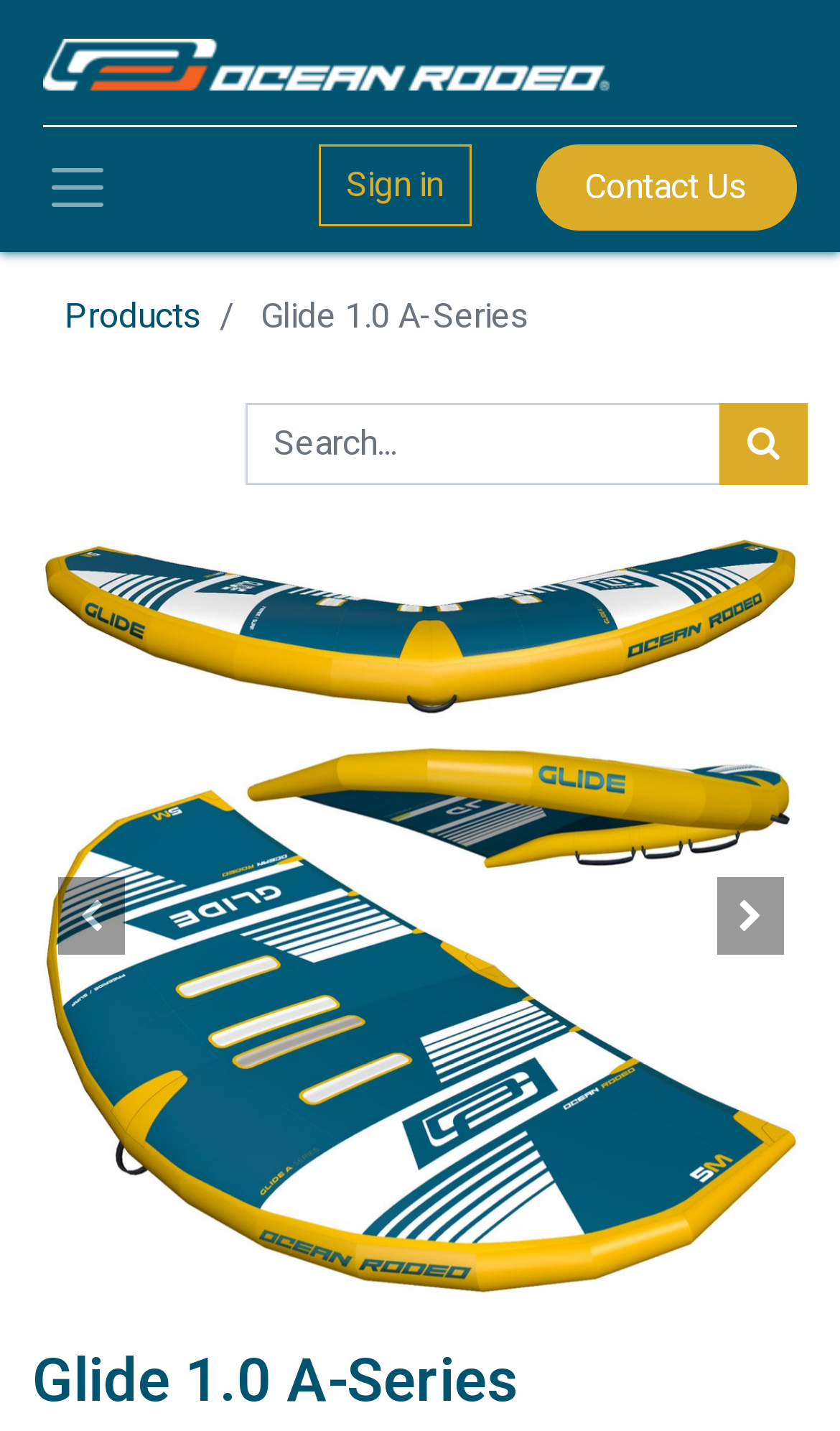Please identify the coordinates of the bounding box for the clickable region that will accomplish this instruction: "Click on Defect Product".

None